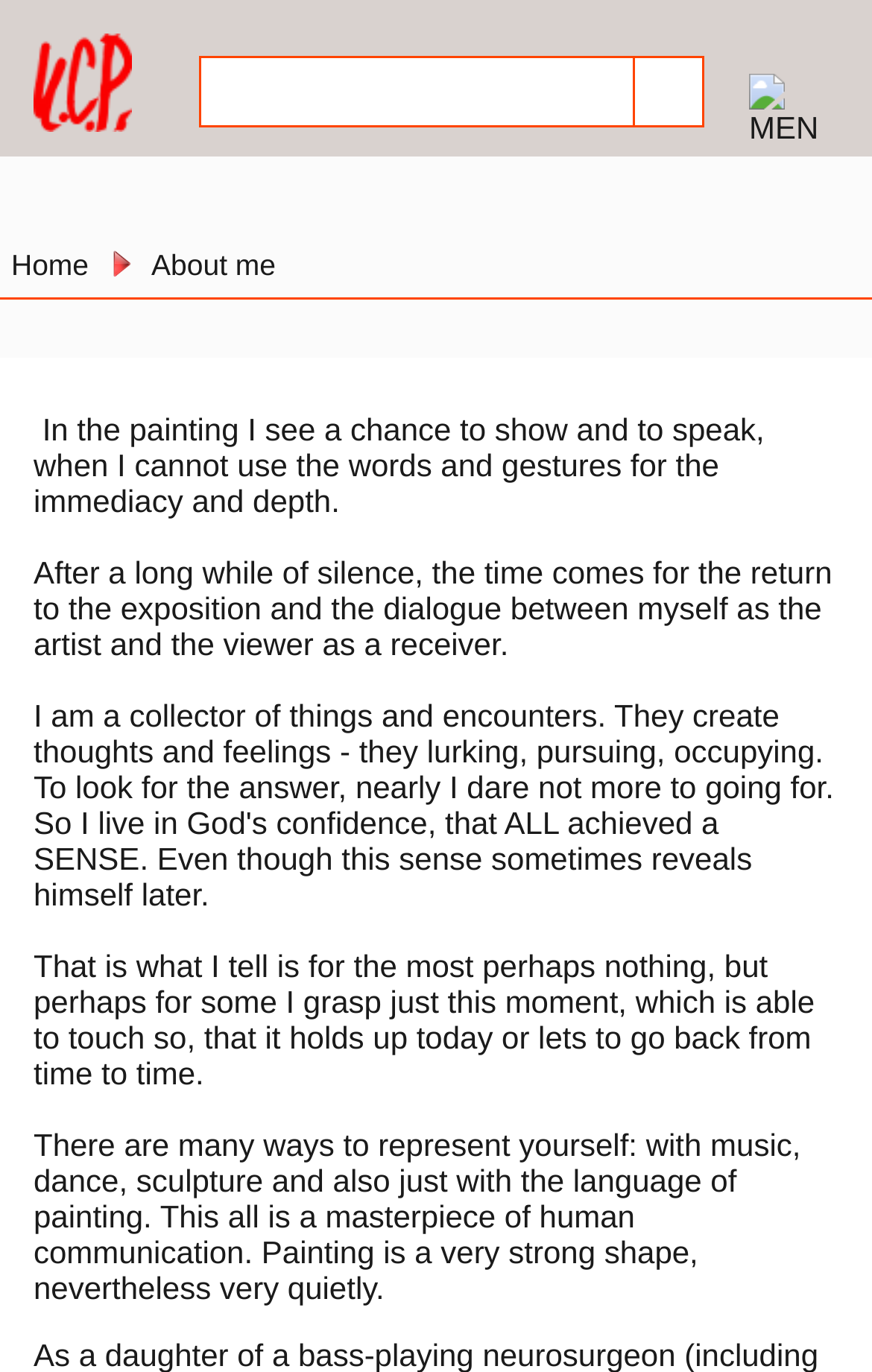Respond to the following query with just one word or a short phrase: 
What is the theme of the artist's work?

Portraits and cityscapes